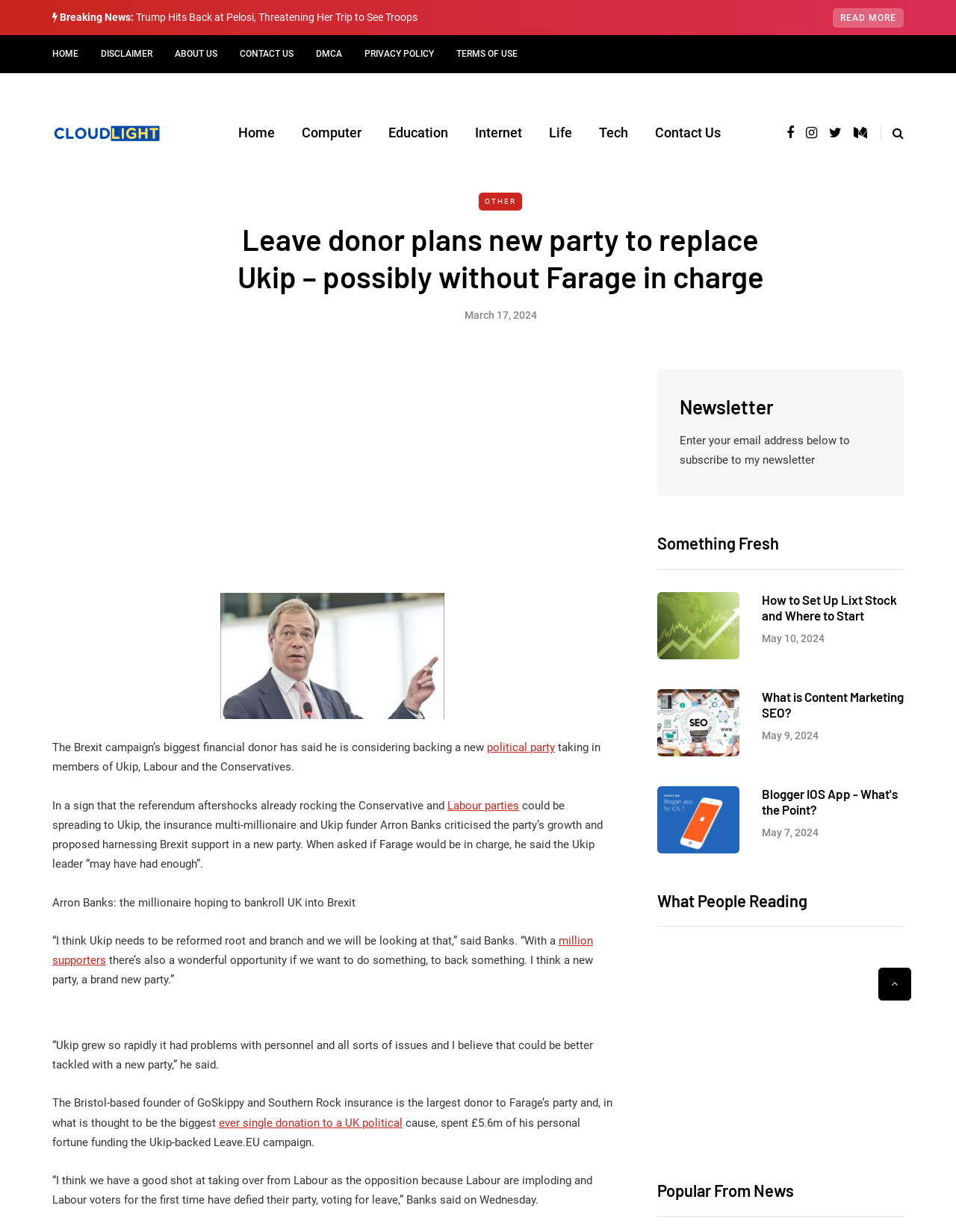Given the element description About Us, predict the bounding box coordinates for the UI element in the webpage screenshot. The format should be (top-left x, top-left y, bottom-right x, bottom-right y), and the values should be between 0 and 1.

[0.171, 0.029, 0.239, 0.059]